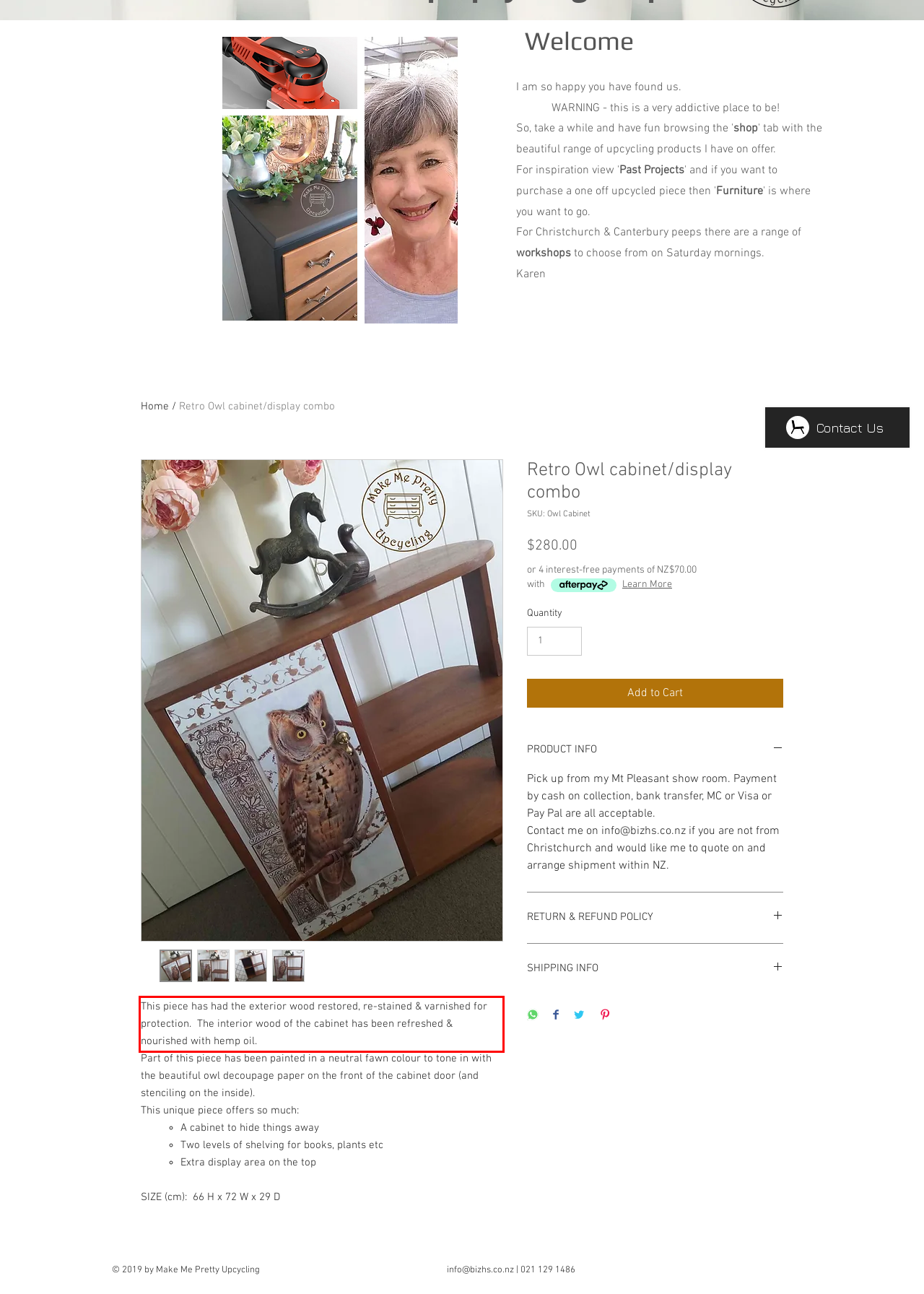Please analyze the screenshot of a webpage and extract the text content within the red bounding box using OCR.

This piece has had the exterior wood restored, re-stained & varnished for protection. The interior wood of the cabinet has been refreshed & nourished with hemp oil.